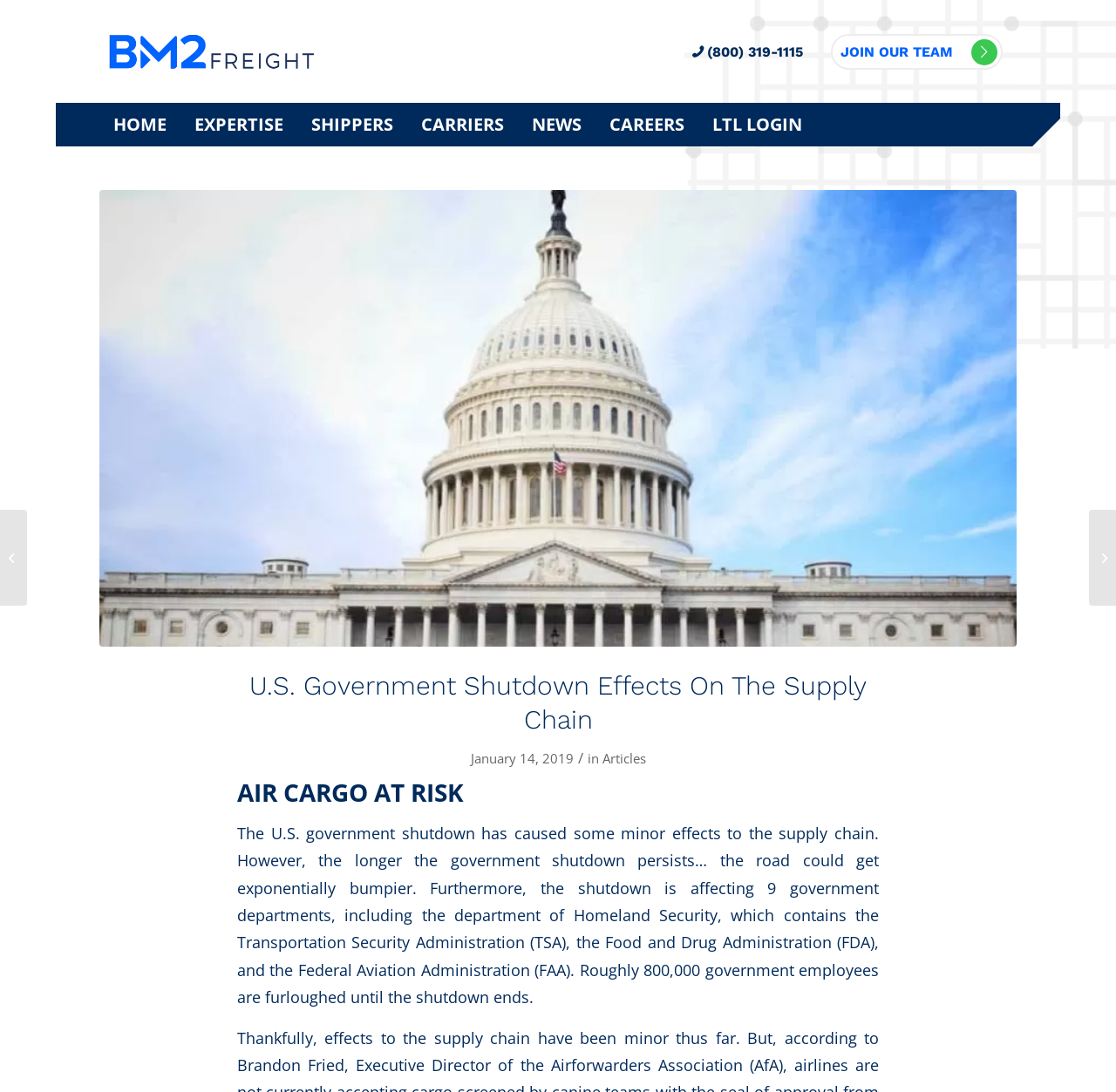Please identify and generate the text content of the webpage's main heading.

U.S. Government Shutdown Effects On The Supply Chain